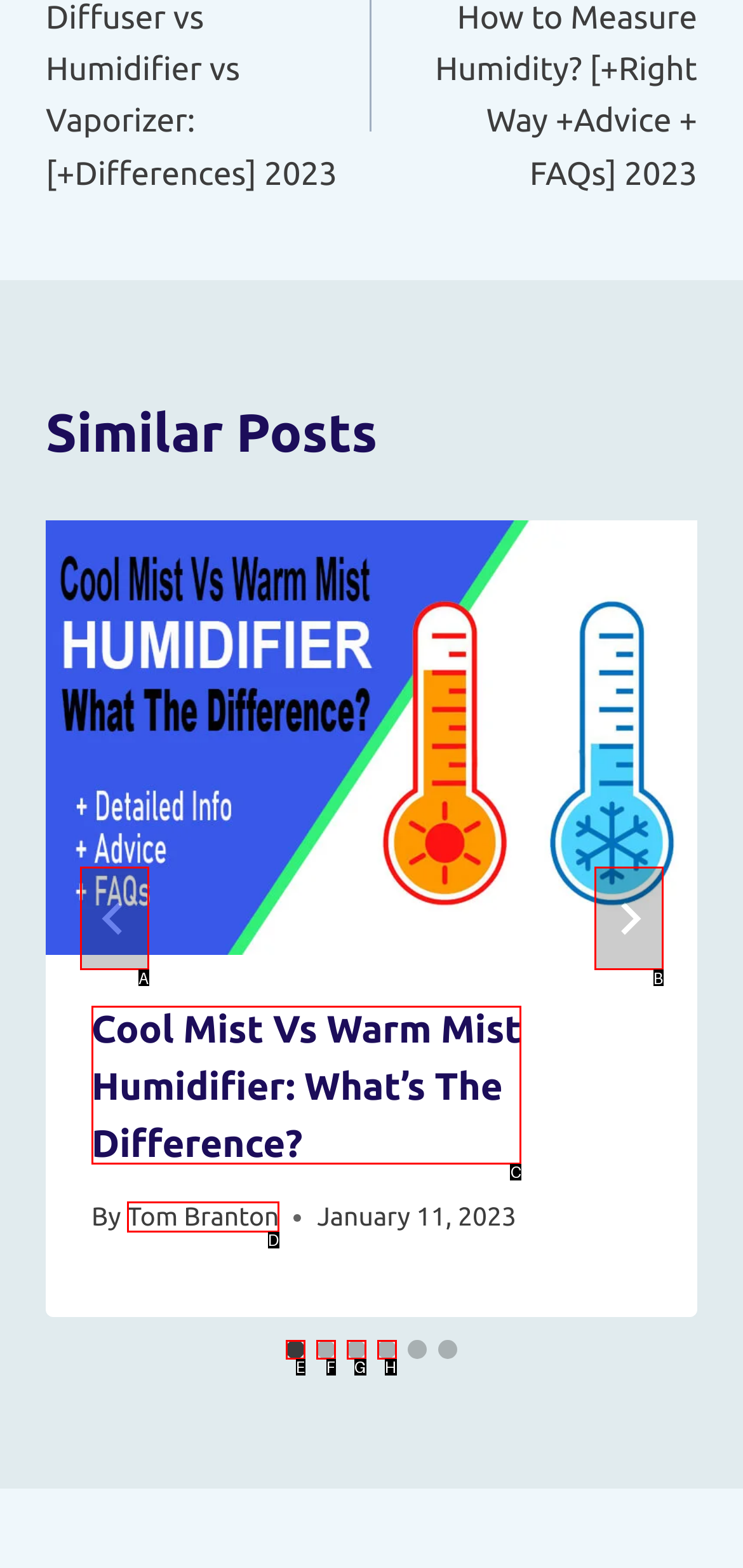From the provided options, pick the HTML element that matches the description: Imprint. Respond with the letter corresponding to your choice.

None